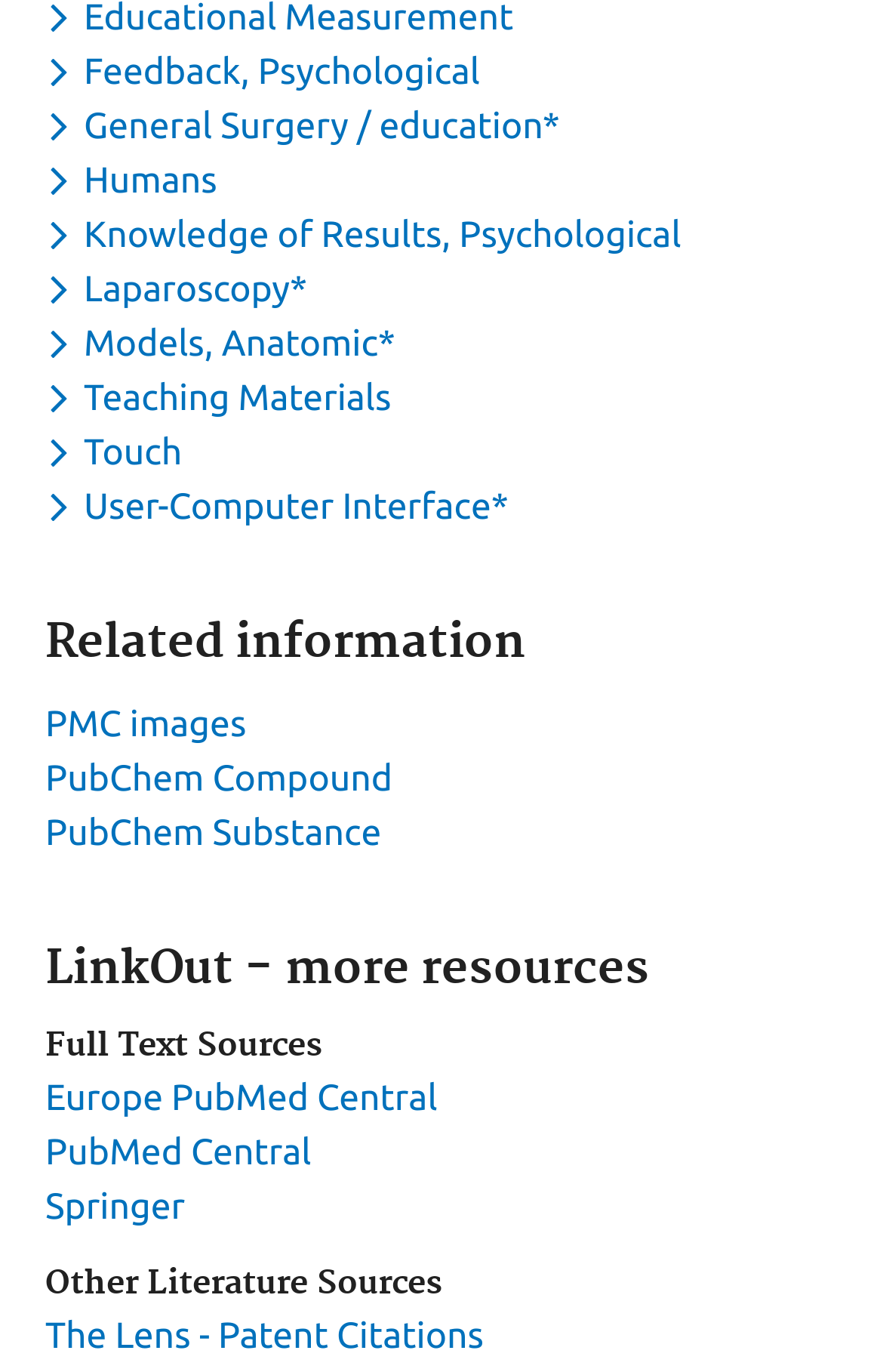Please determine the bounding box coordinates of the clickable area required to carry out the following instruction: "Check The Lens - Patent Citations". The coordinates must be four float numbers between 0 and 1, represented as [left, top, right, bottom].

[0.051, 0.958, 0.548, 0.988]